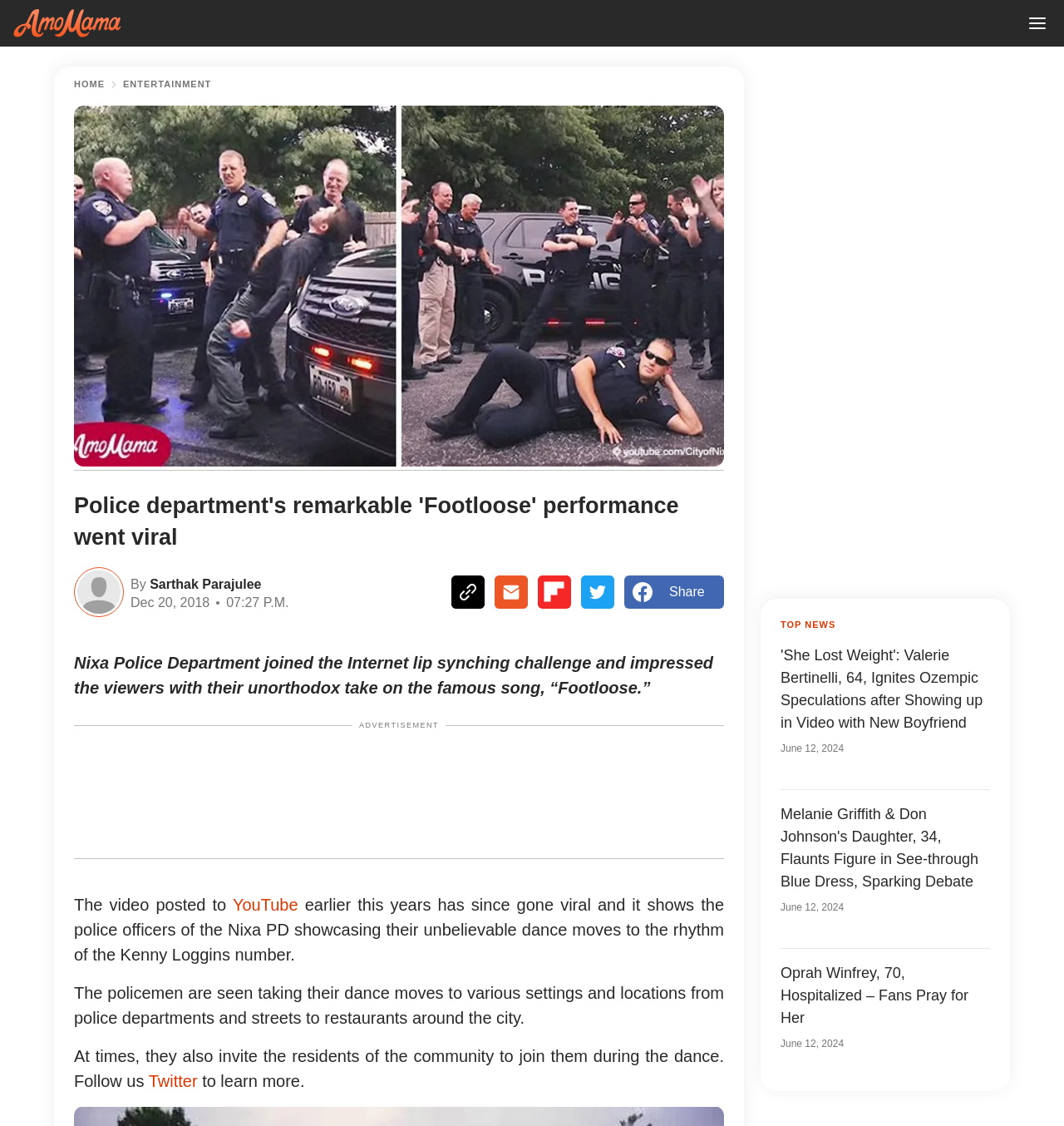Generate a comprehensive description of the webpage content.

The webpage is about a news article featuring the Nixa Police Department's viral "Footloose" performance. At the top left corner, there is a logo image. On the top right corner, there is a menu button. Below the logo, there are several navigation links, including "Home" and "ENTERTAINMENT". 

The main article title, "Police department's remarkable 'Footloose' performance went viral", is displayed prominently in the middle of the page. Below the title, there is an image, and then the author's name and publication date are listed. 

The article text describes the Nixa Police Department's lip sync video, which has gone viral on YouTube. The video features police officers showcasing their dance moves to the rhythm of "Footloose" in various settings around the city. The article also mentions that the police officers invite residents to join them in the dance.

On the right side of the page, there are several social media buttons, including "Link", "Email", "Flipboard", "Twitter", and "Facebook Share". Below the article, there is an advertisement section. 

Further down the page, there are three news article previews, each with a title and a brief summary. These articles appear to be related to entertainment news, with topics including celebrity weight loss, fashion, and health issues.